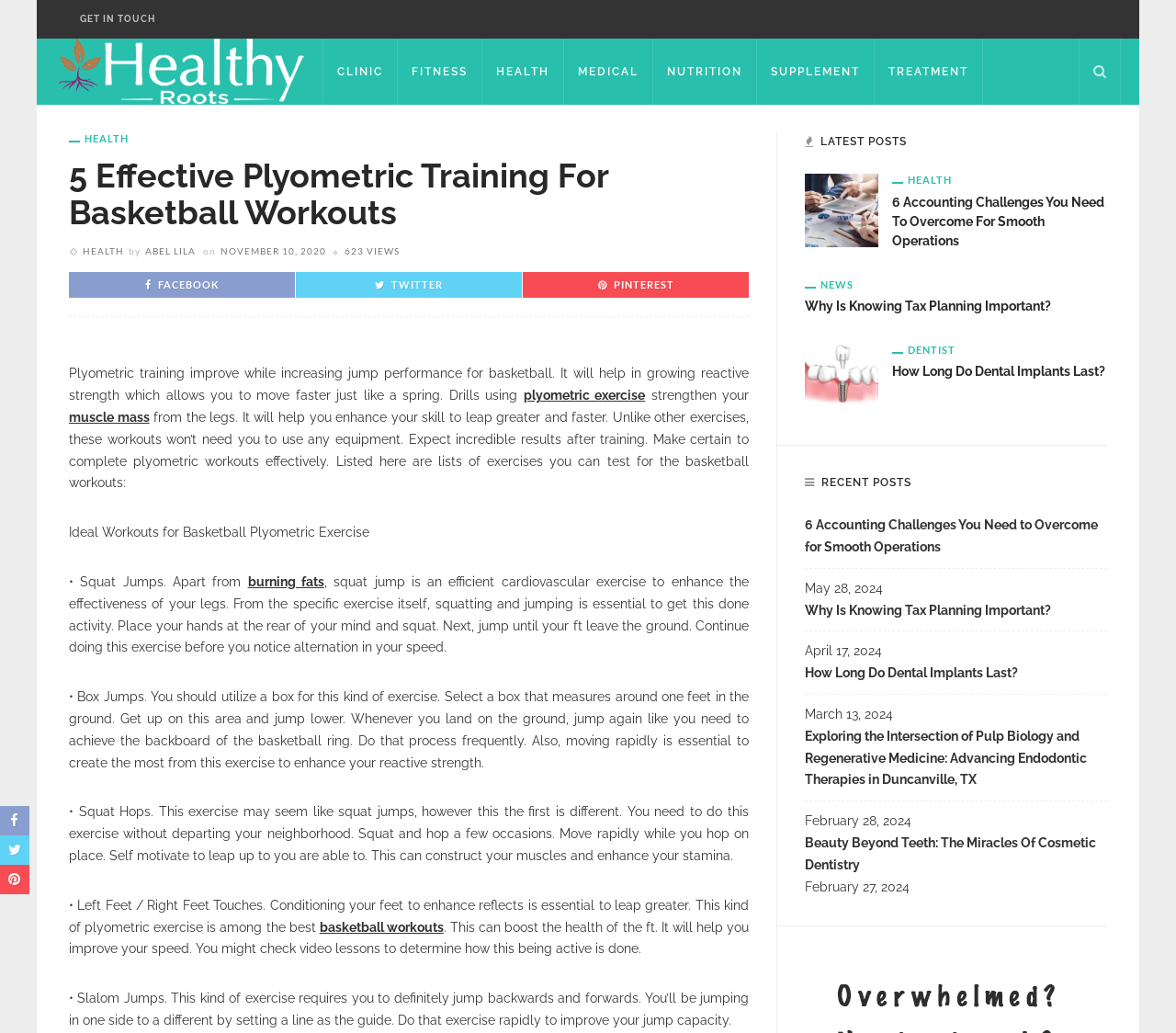What is the purpose of plyometric training? Look at the image and give a one-word or short phrase answer.

Improve jump performance